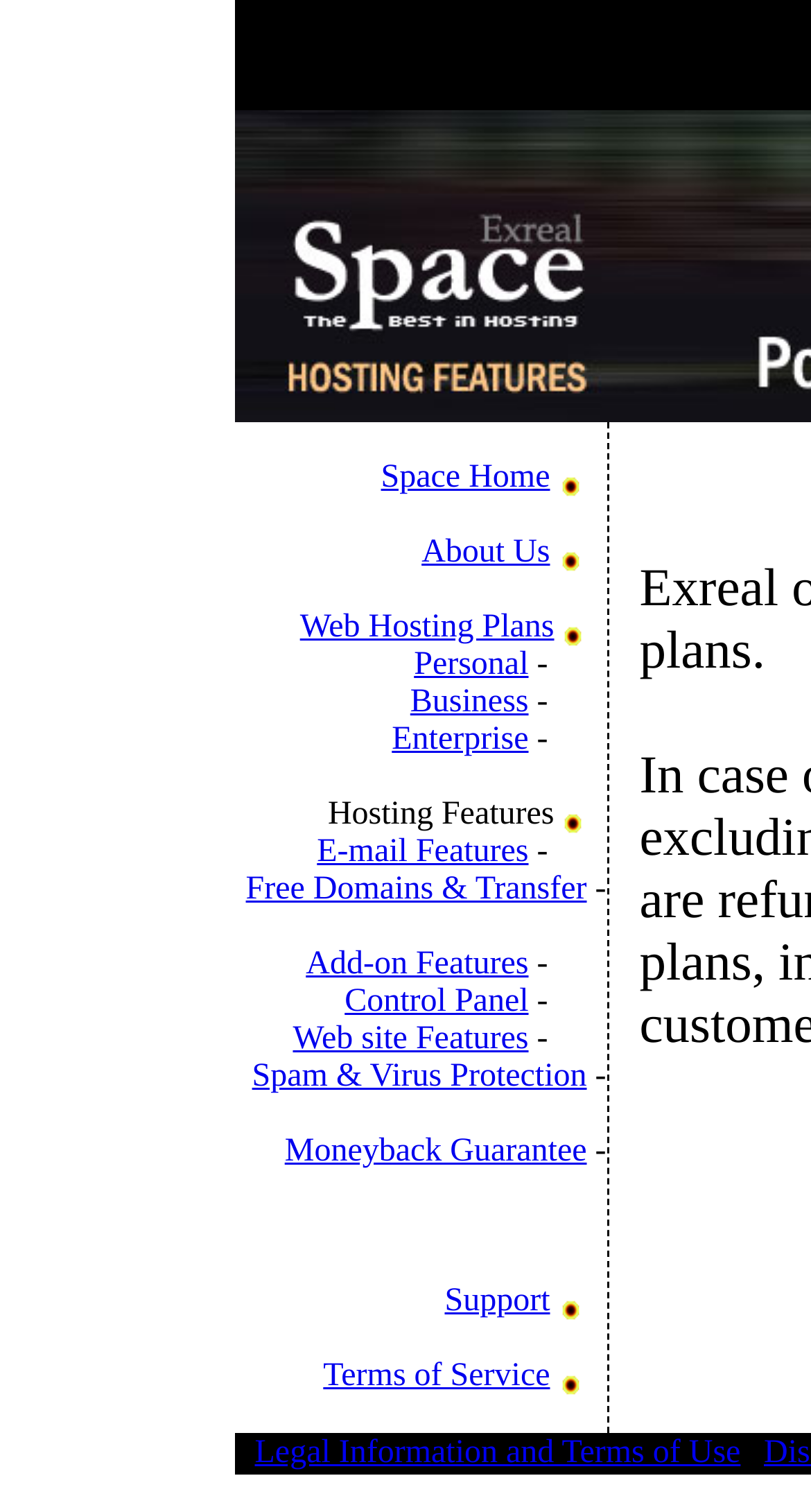Use a single word or phrase to answer the following:
How many types of hosting plans are offered?

3